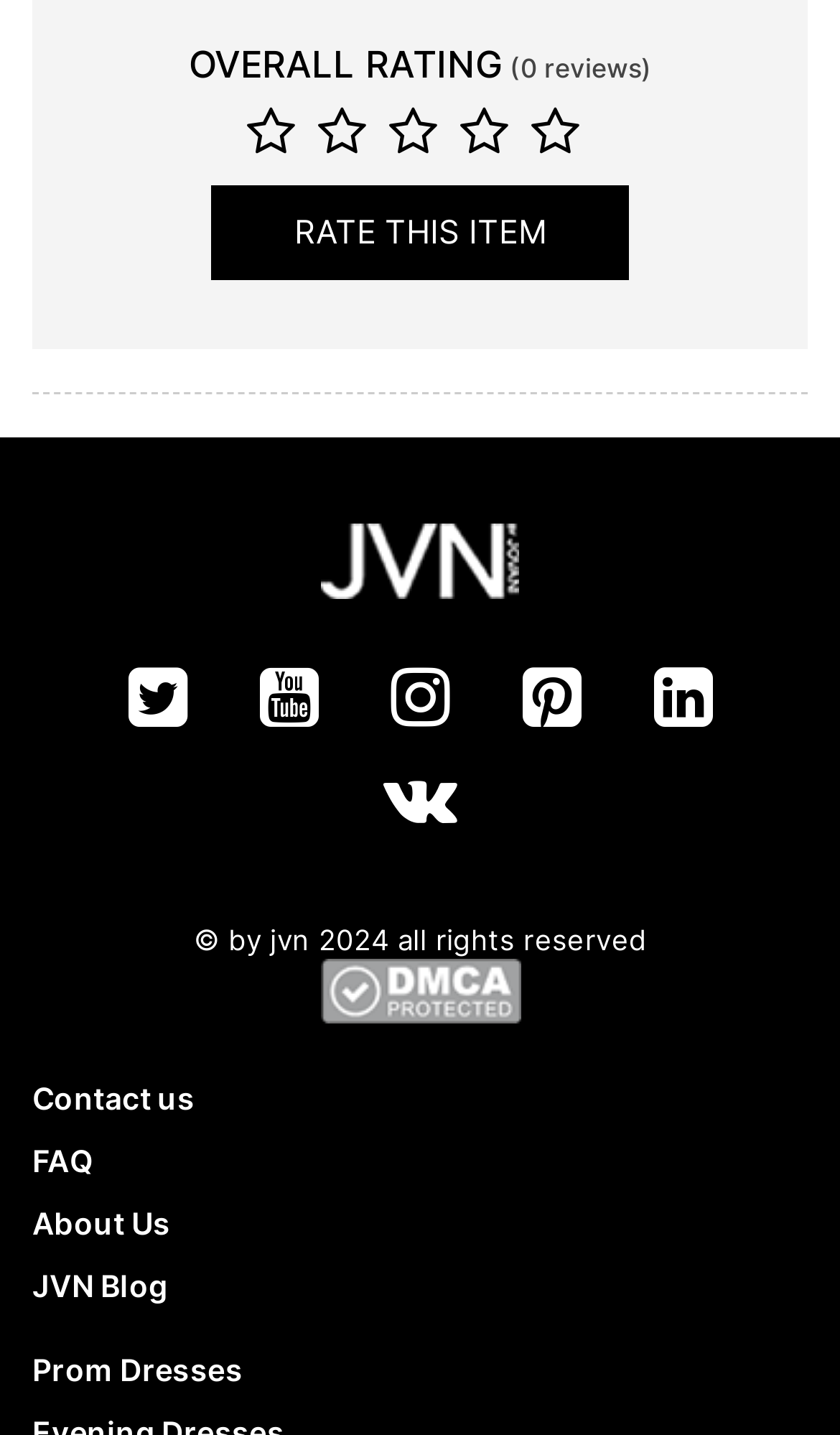Please identify the bounding box coordinates of the area that needs to be clicked to fulfill the following instruction: "Rate this item."

[0.251, 0.129, 0.749, 0.195]